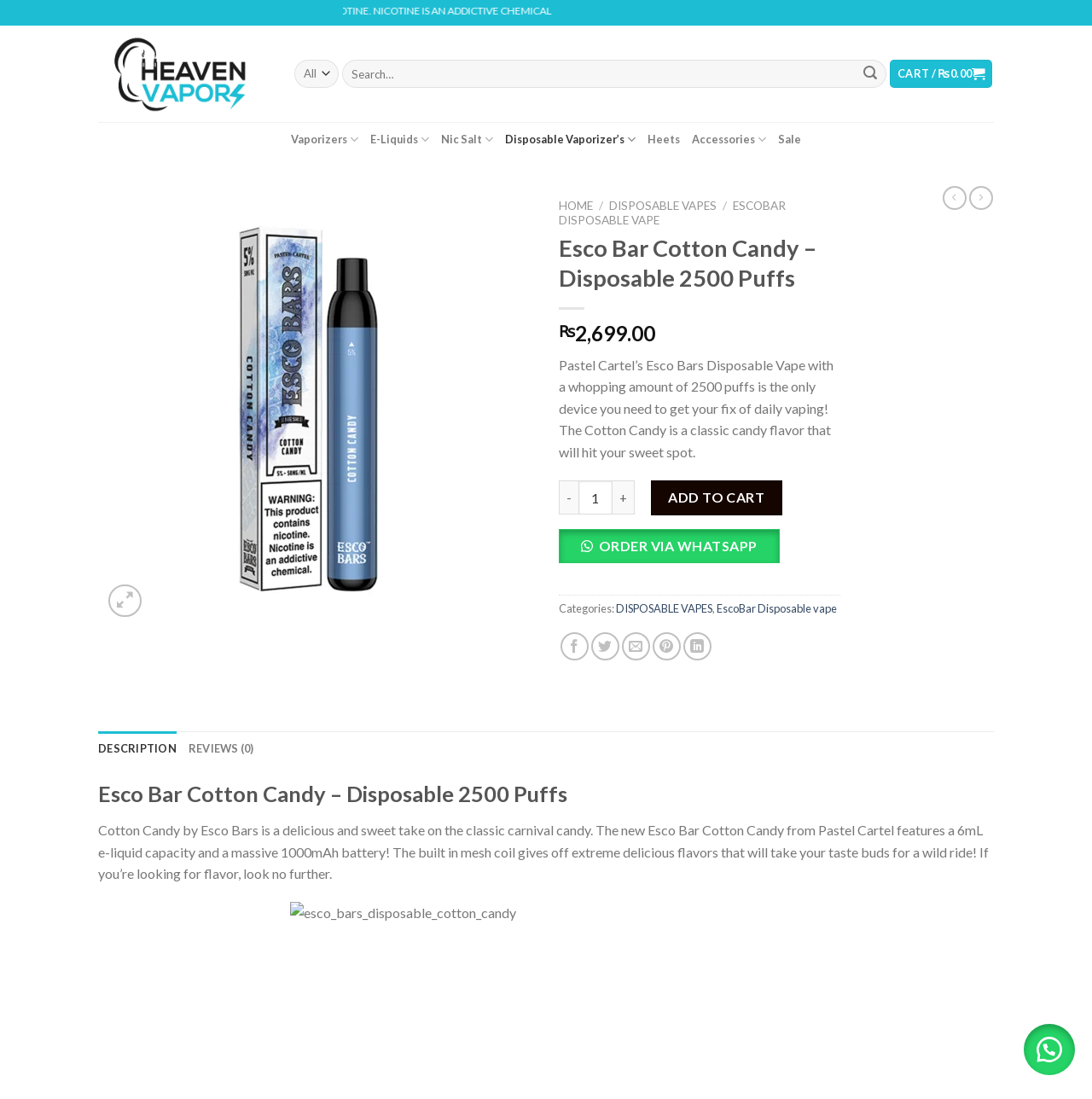Identify the main title of the webpage and generate its text content.

Esco Bar Cotton Candy – Disposable 2500 Puffs